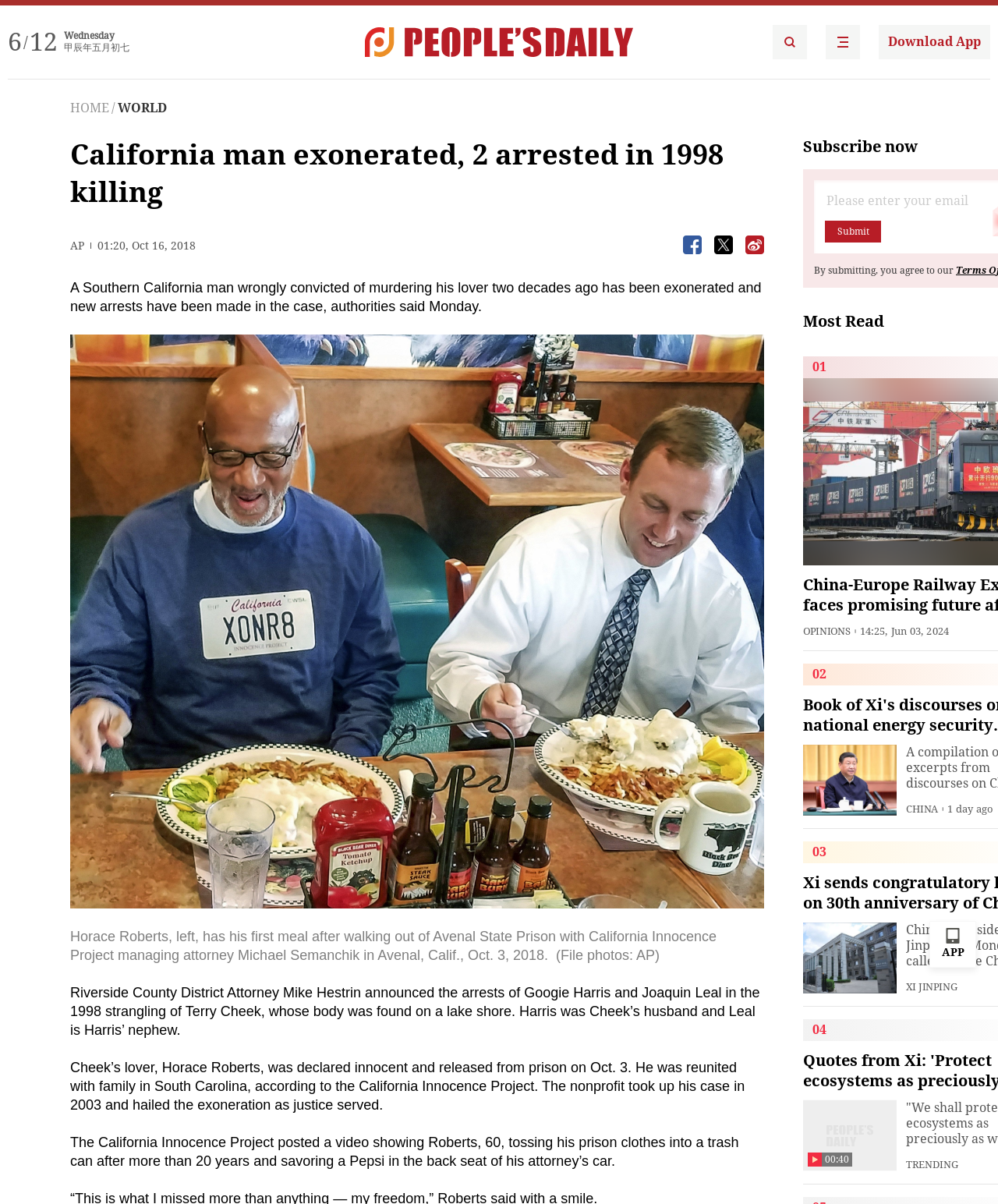Can you look at the image and give a comprehensive answer to the question:
What is the name of the attorney who helped Horace Roberts?

The answer can be found in the text 'Horace Roberts, left, has his first meal after walking out of Avenal State Prison with California Innocence Project managing attorney Michael Semanchik in Avenal, Calif., Oct. 3, 2018.' where Michael Semanchik is mentioned as the attorney who helped Horace Roberts.